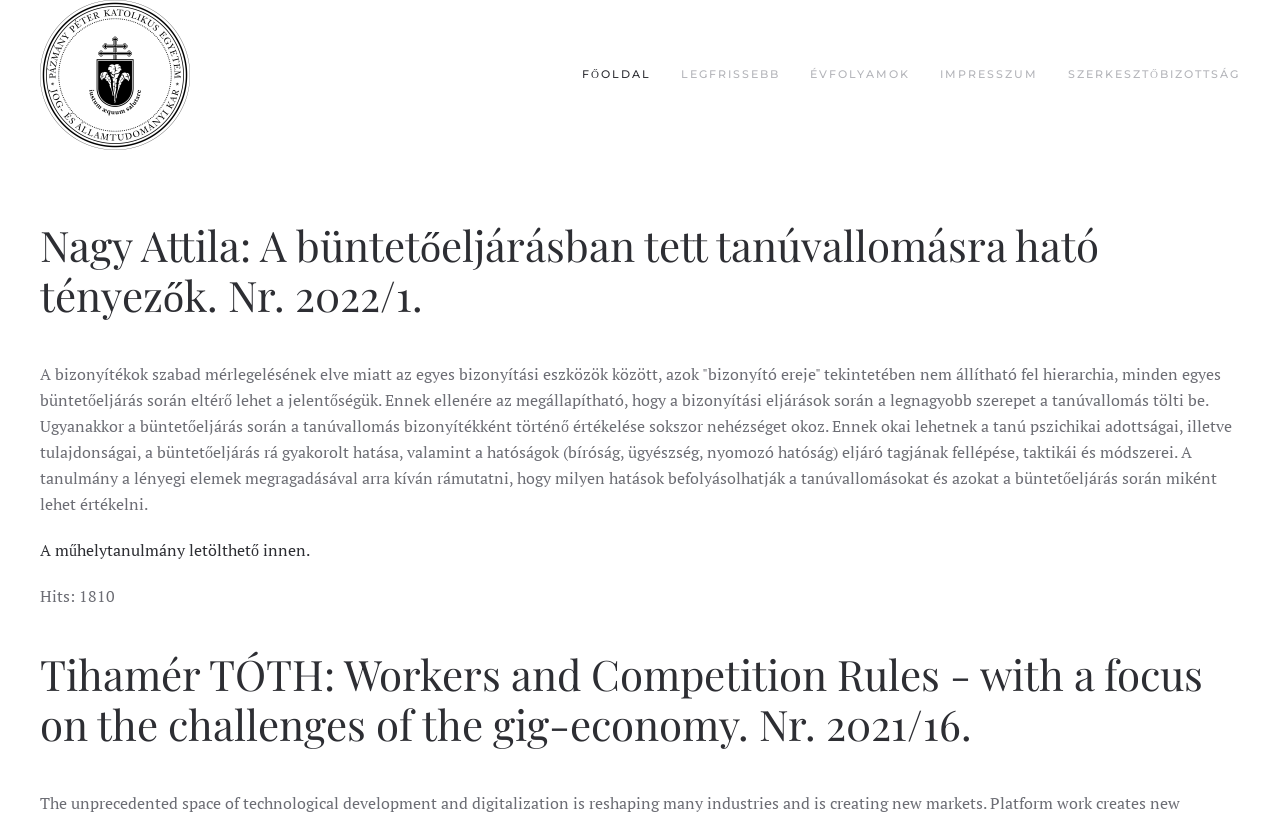Please specify the bounding box coordinates of the region to click in order to perform the following instruction: "Skip to main content".

[0.027, 0.044, 0.145, 0.071]